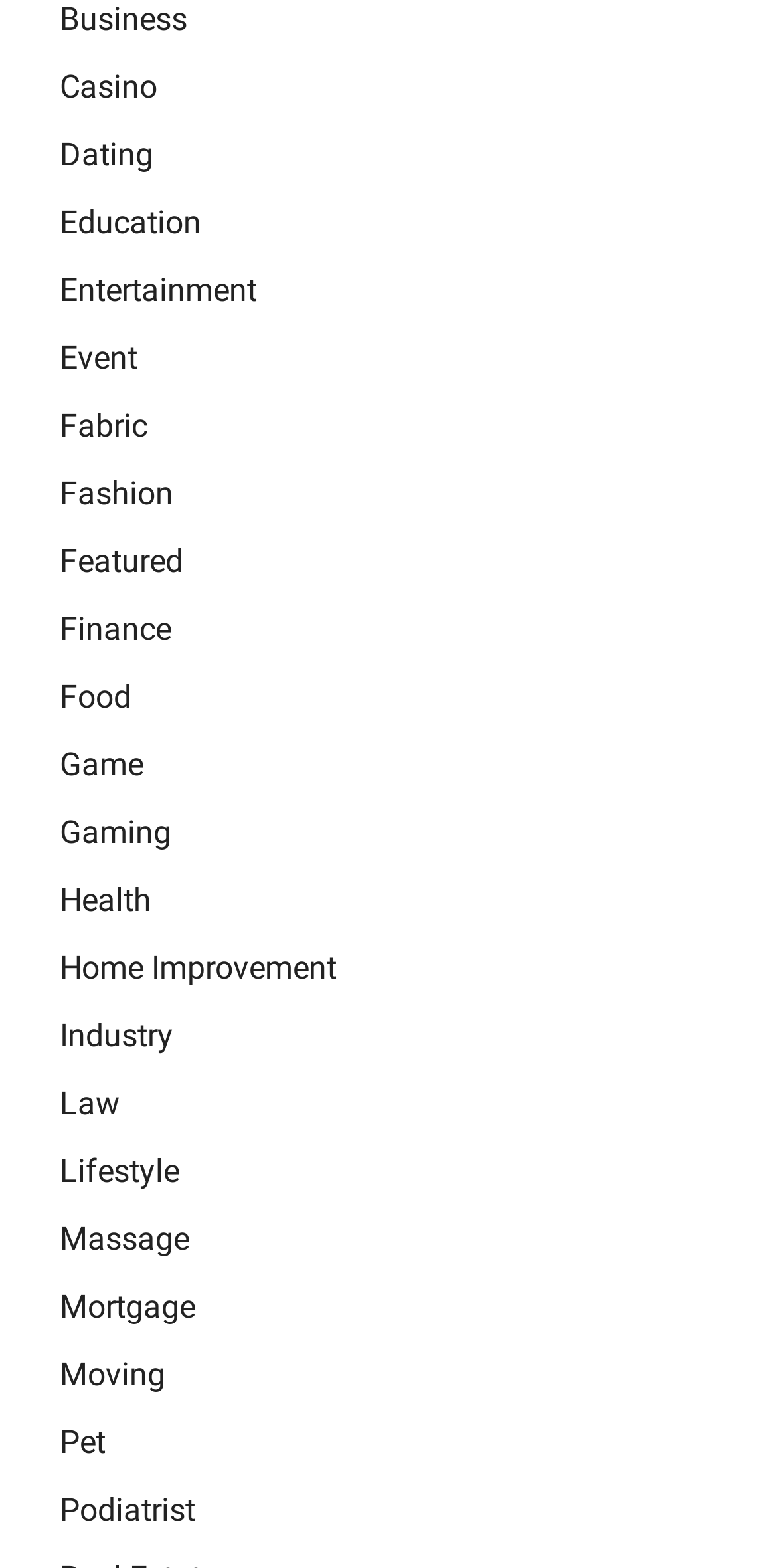Answer succinctly with a single word or phrase:
What is the first category listed on the webpage?

Casino